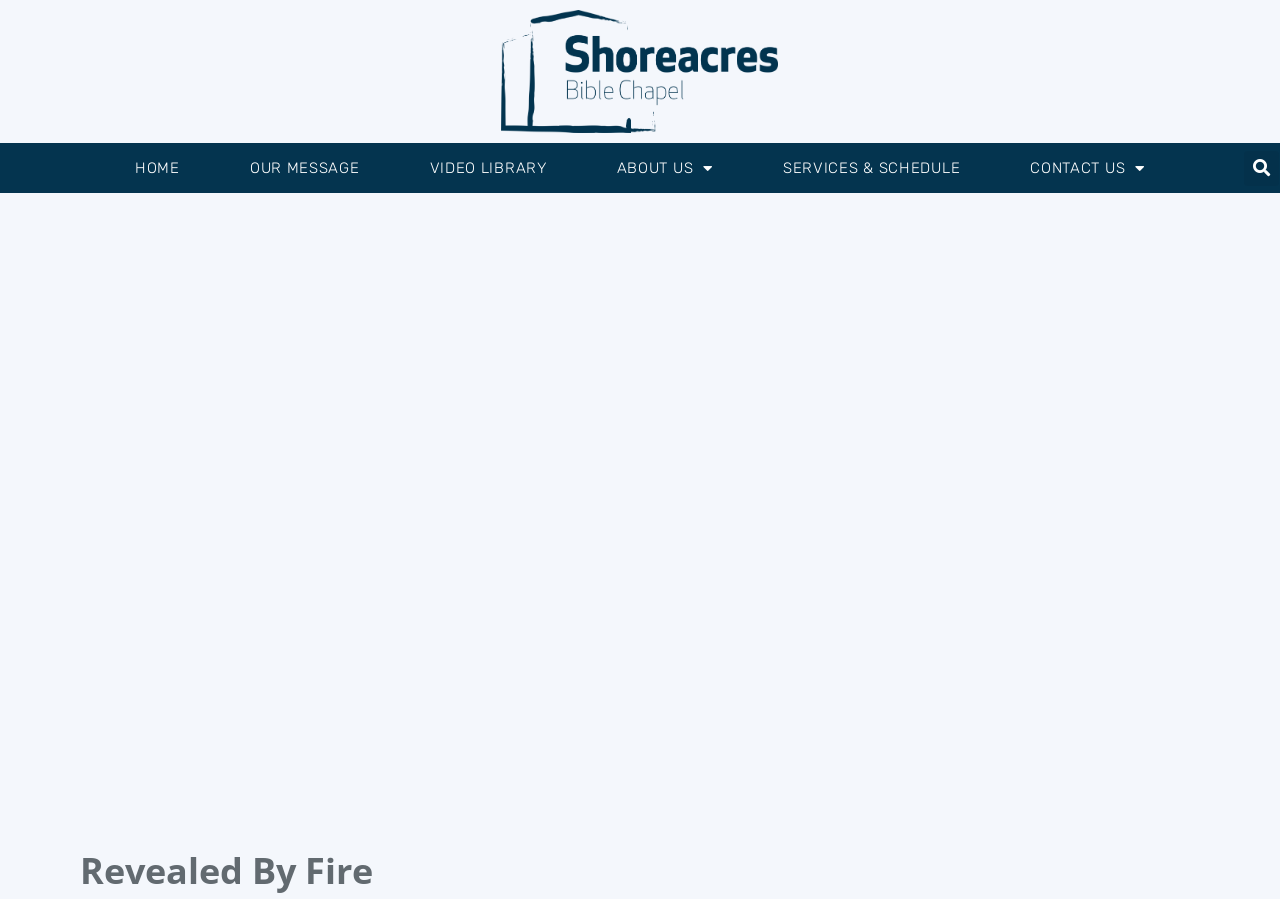Find and provide the bounding box coordinates for the UI element described with: "Services & Schedule".

[0.588, 0.161, 0.774, 0.212]